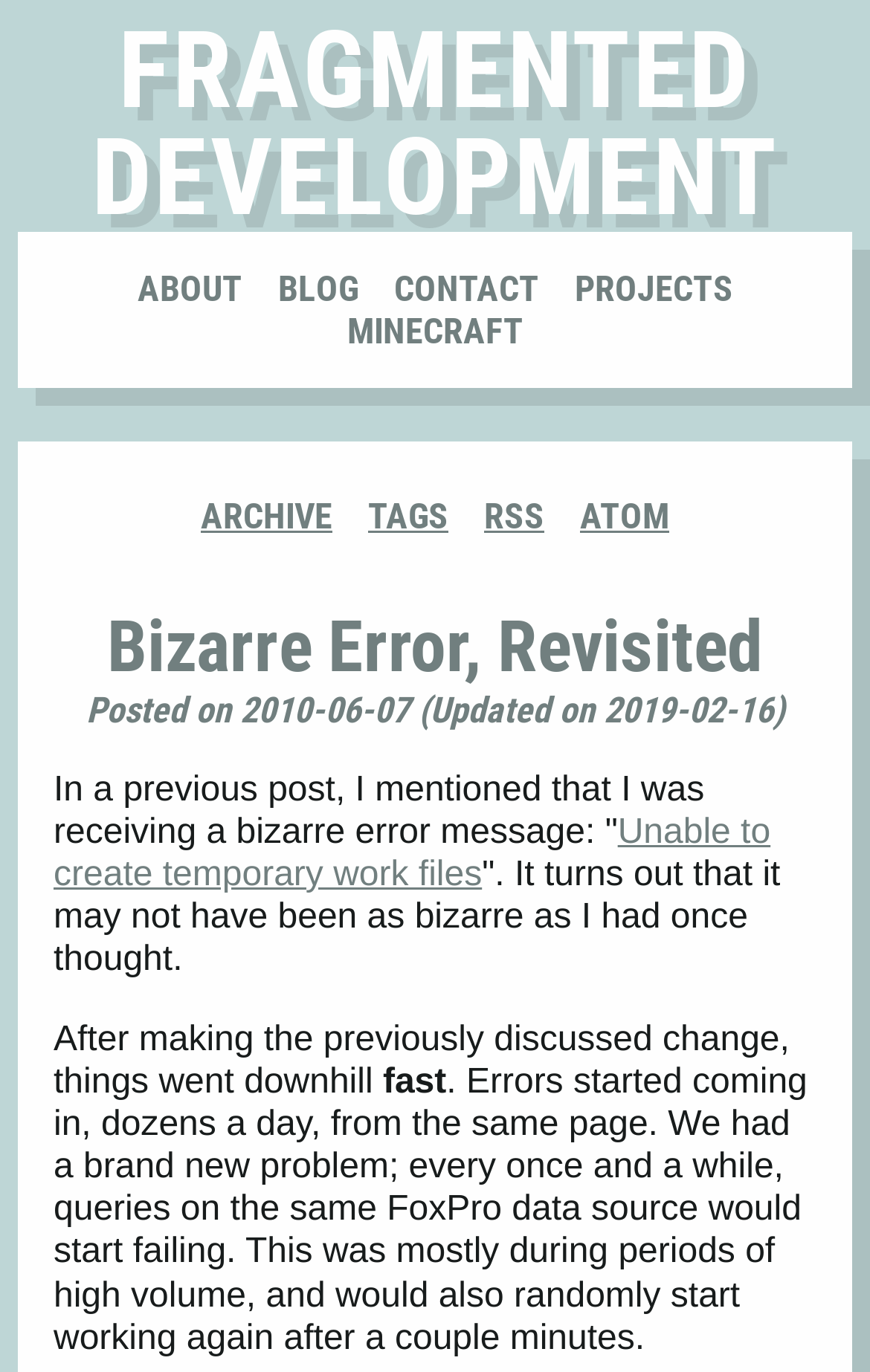Calculate the bounding box coordinates of the UI element given the description: "Fragmented Development".

[0.105, 0.005, 0.895, 0.176]